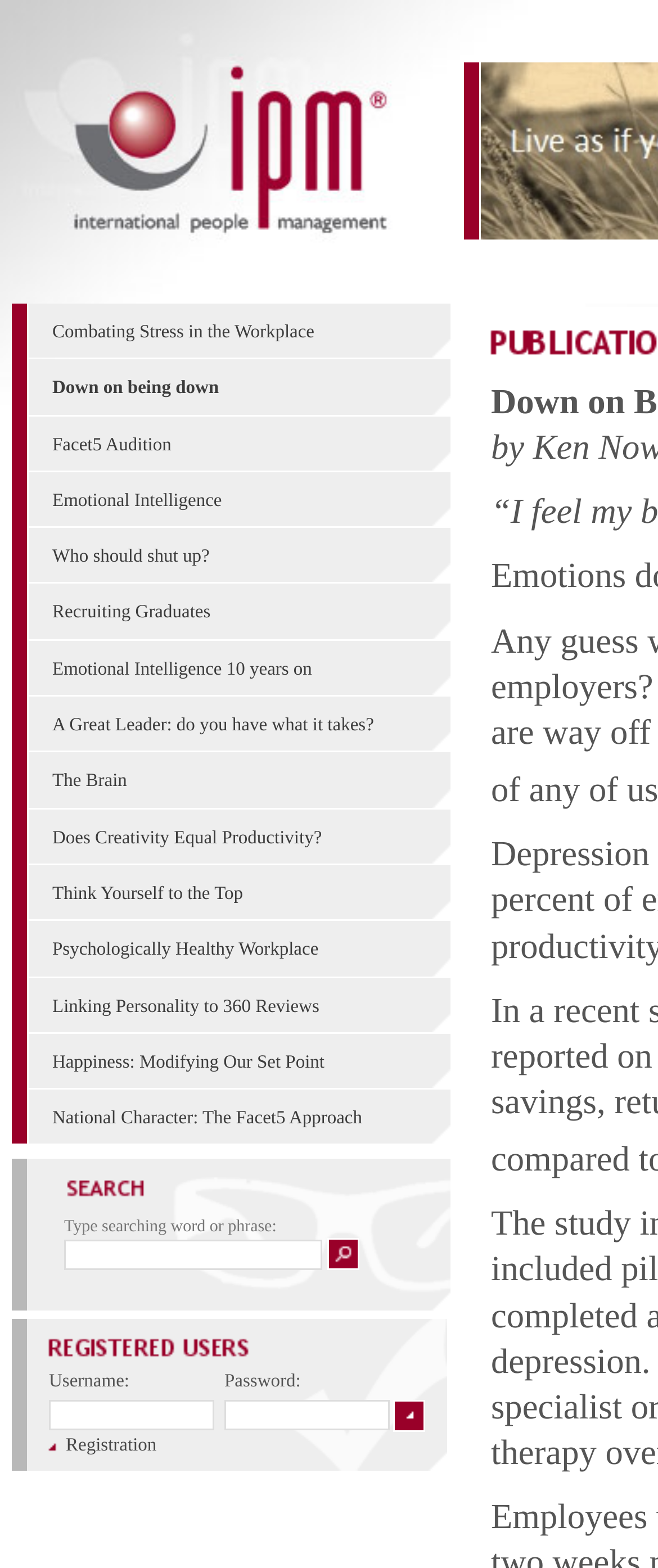What is the title of the first link in the publications section?
Using the visual information, respond with a single word or phrase.

Combating Stress in the Workplace